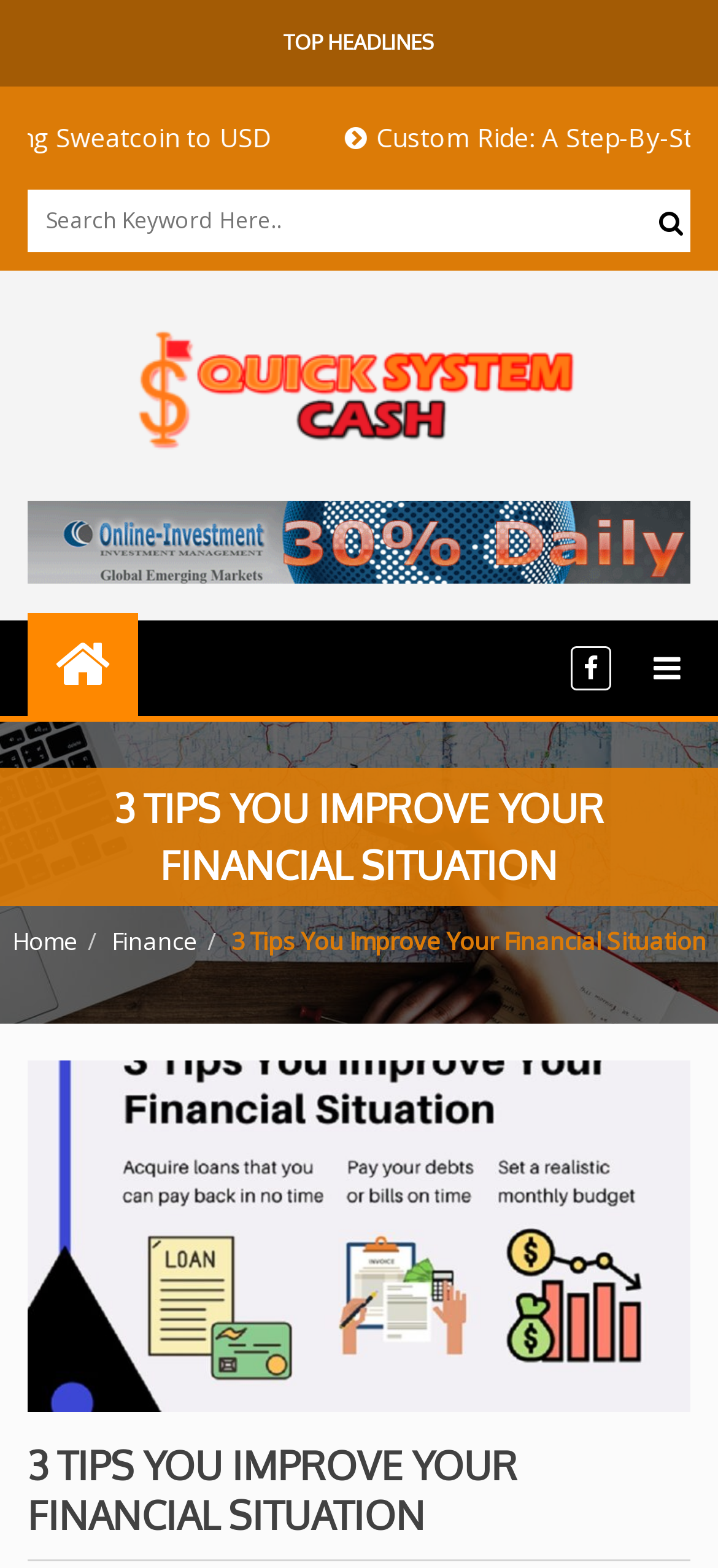Refer to the image and provide an in-depth answer to the question: 
How many navigation links are there?

There are three navigation links at the top of the webpage, namely 'Home', 'Finance', and another link with the text '3 Tips You Improve Your Financial Situation'.